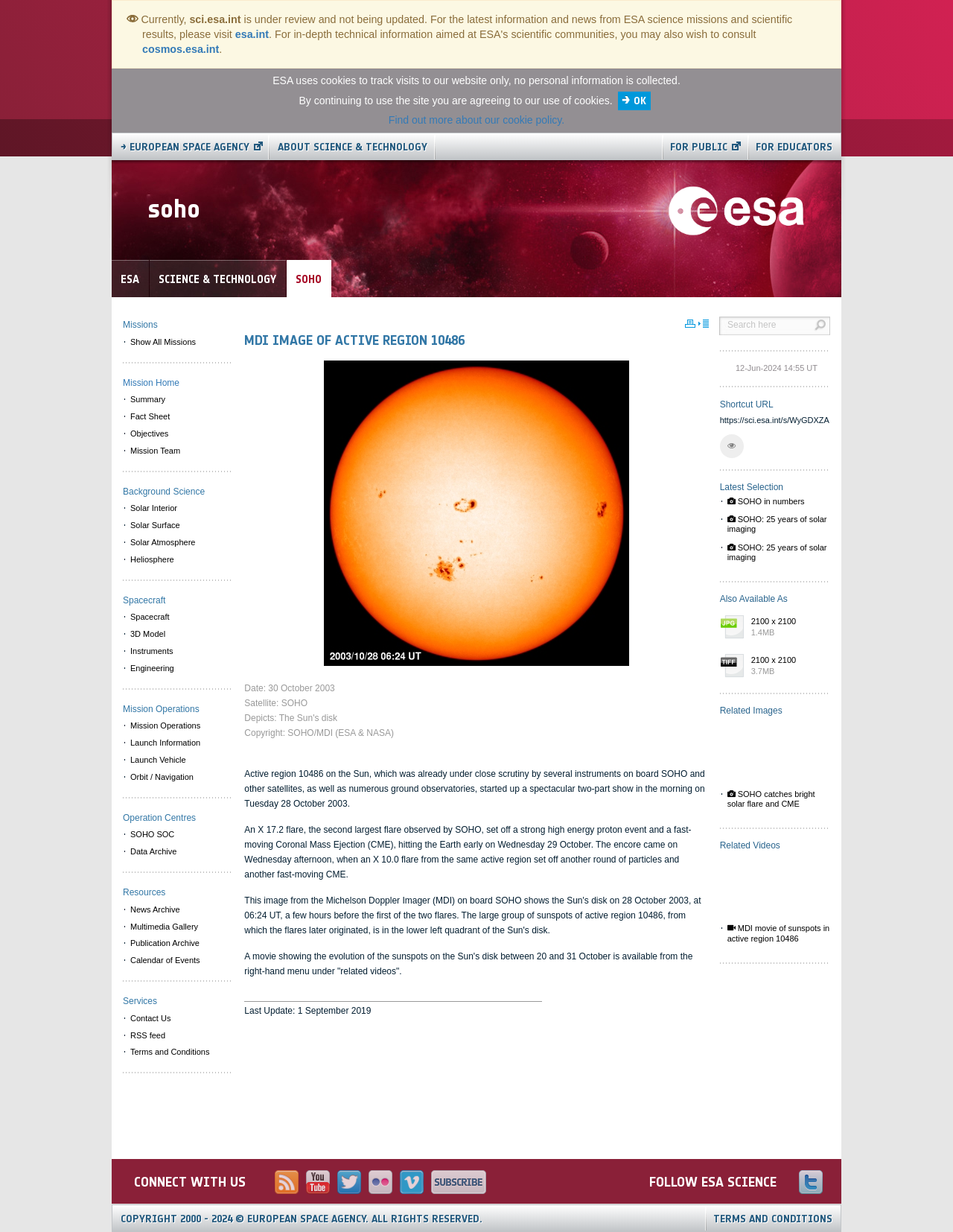Find the bounding box coordinates of the element to click in order to complete the given instruction: "Search here."

[0.757, 0.258, 0.852, 0.27]